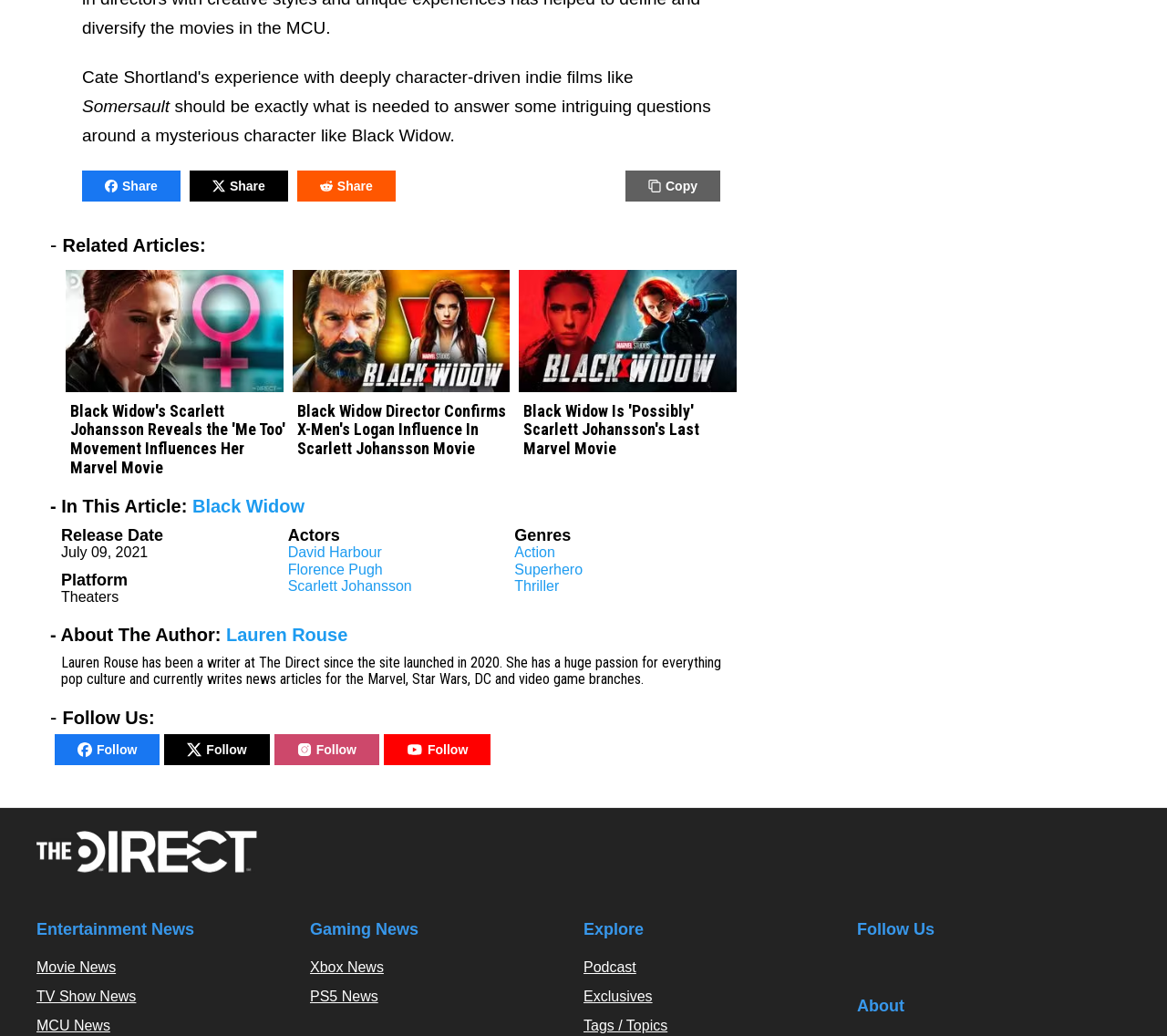What is the name of the website?
Please provide a full and detailed response to the question.

The name of the website is mentioned at the top of the webpage as 'The Direct'. This can be found in the header section of the webpage, which also includes links to other sections of the website, such as 'Entertainment News', 'Gaming News', and 'Explore'.